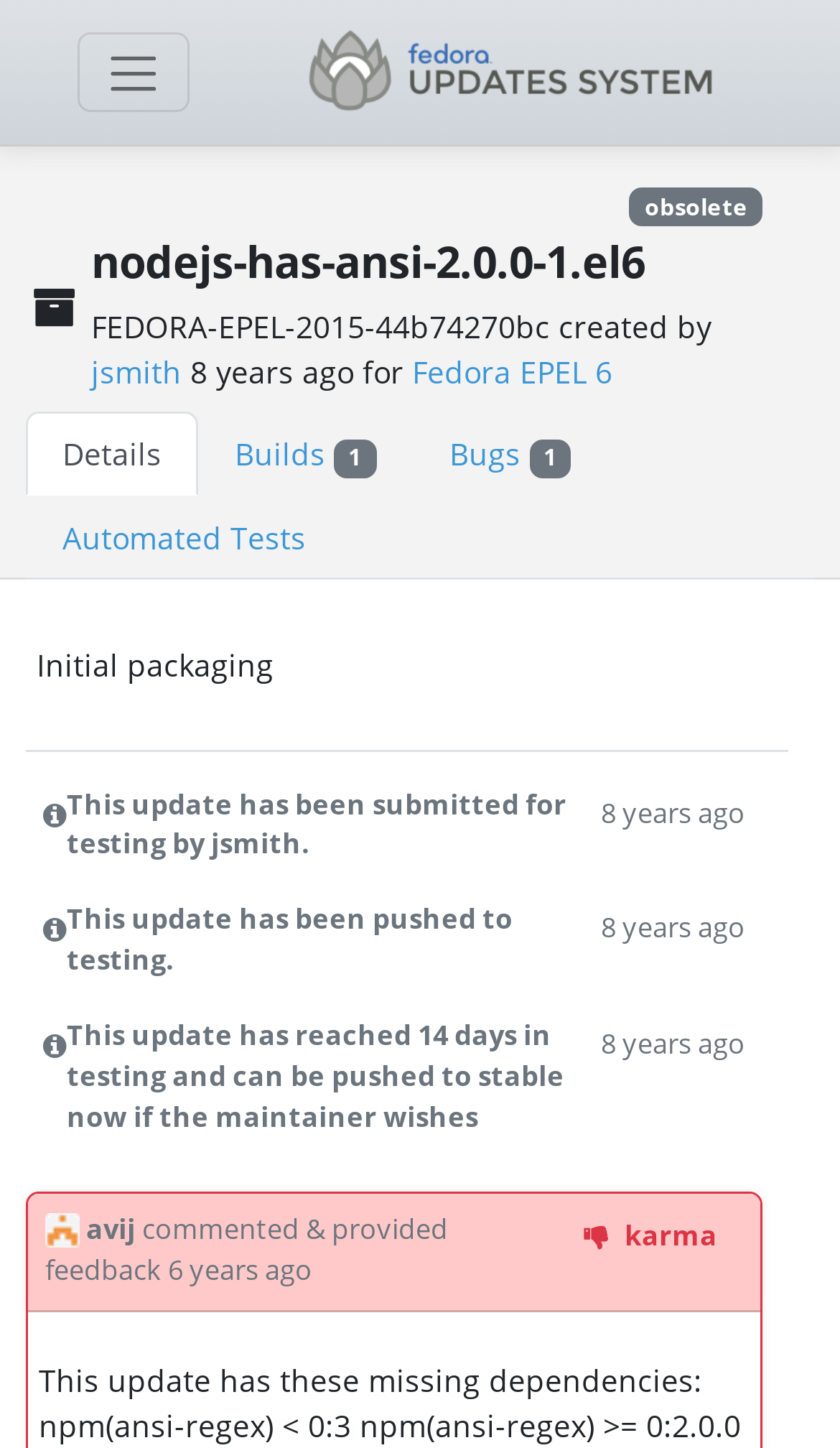What is the missing dependency of the update?
Using the visual information, reply with a single word or short phrase.

npm(ansi-regex)